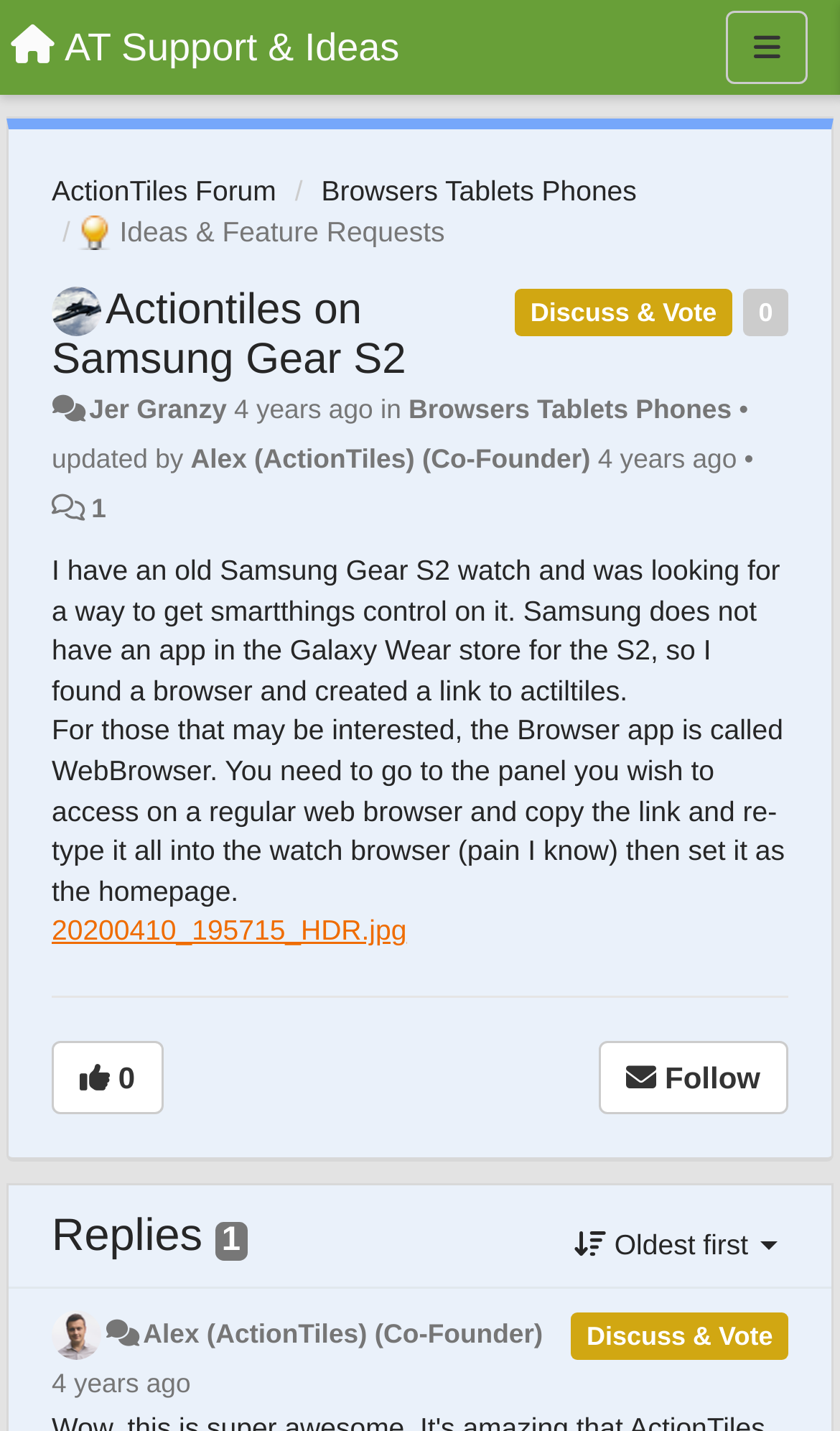Determine the bounding box coordinates for the region that must be clicked to execute the following instruction: "Click on the 'Menu' button".

[0.864, 0.008, 0.962, 0.059]